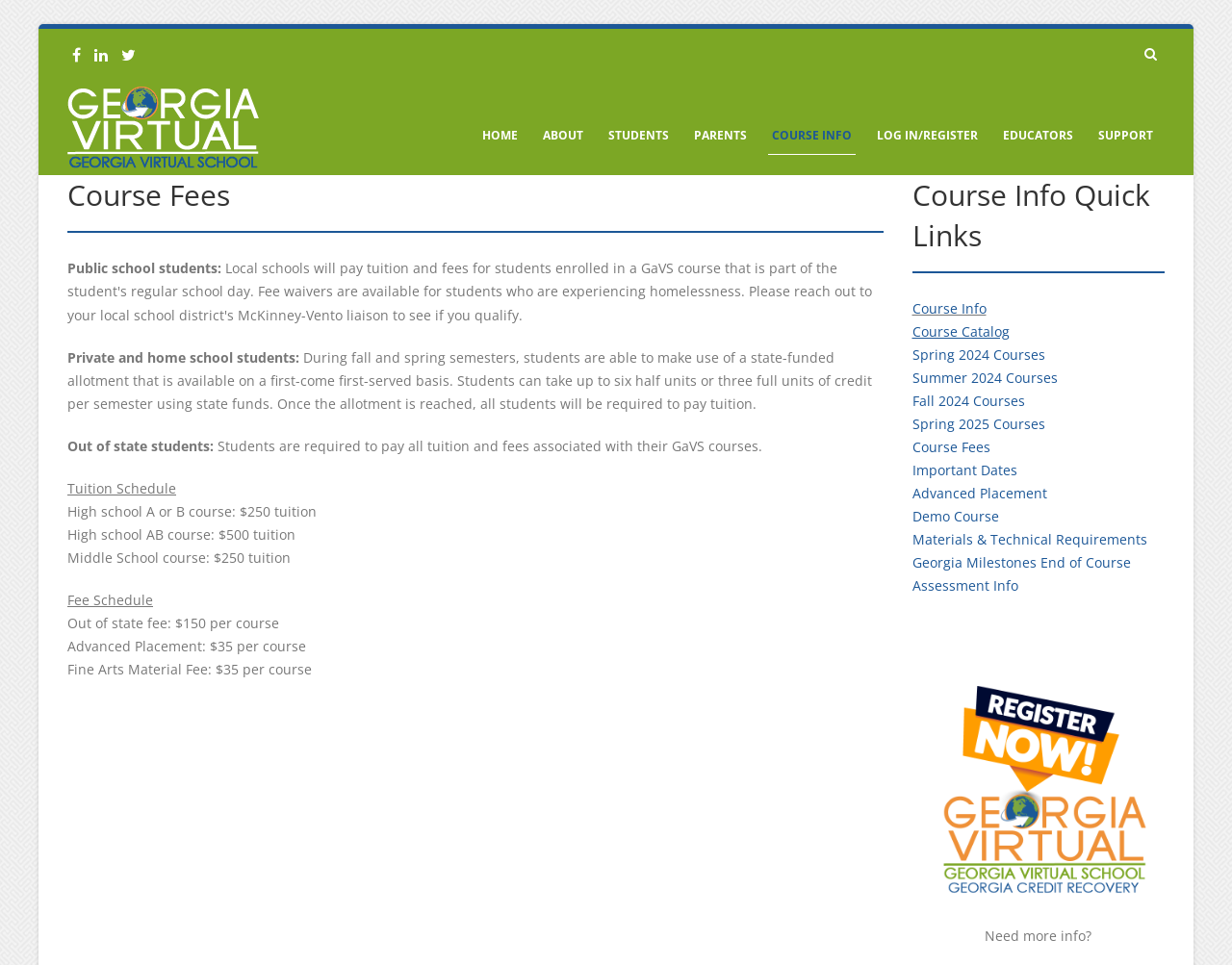What is the purpose of the state-funded allotment?
Please give a detailed and elaborate answer to the question.

I found the answer by reading the text that explains how the state-funded allotment works. It says that students can take up to six half units or three full units of credit per semester using state funds, and that it's available on a first-come first-served basis.